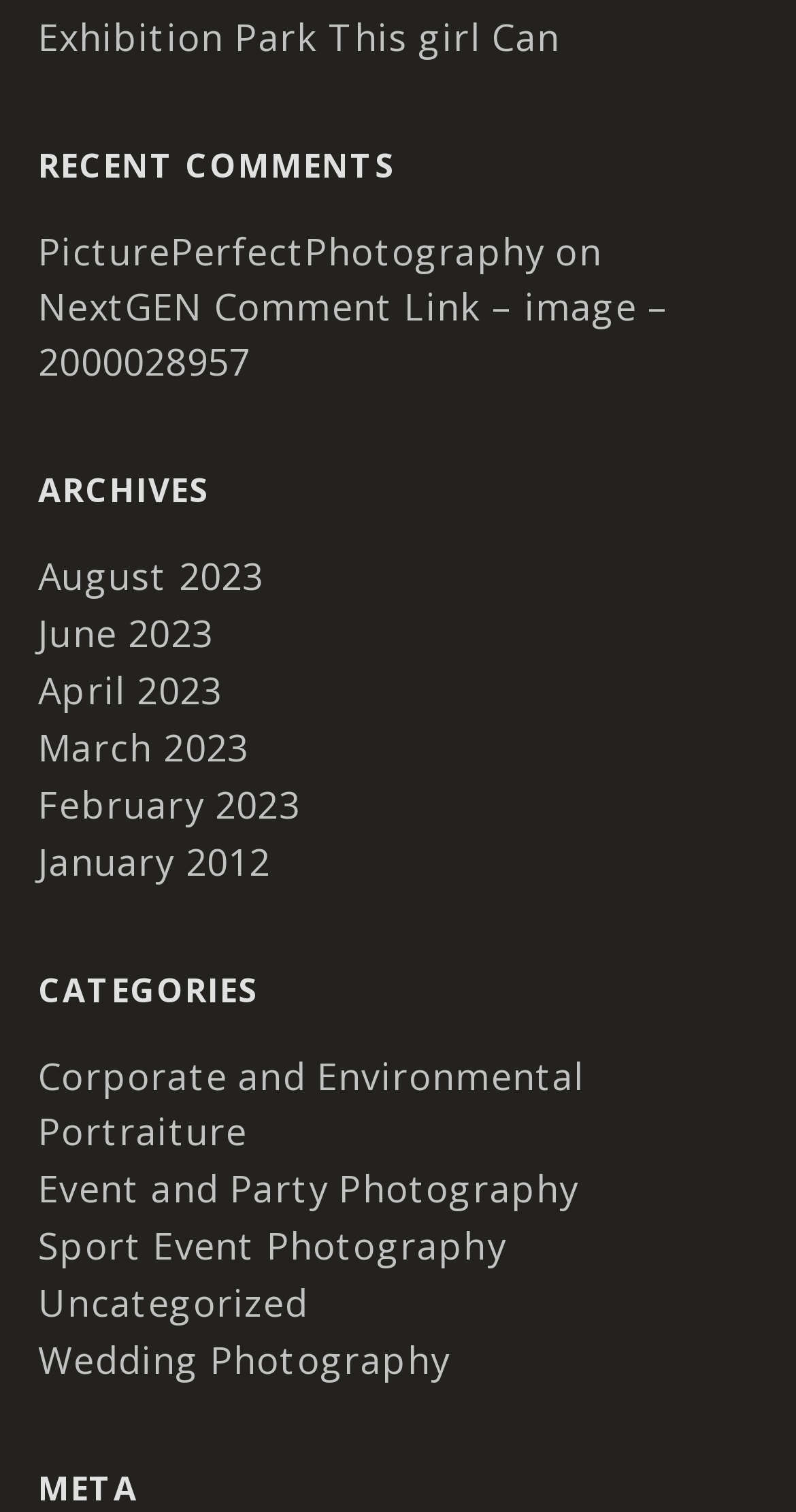What is the first link on the webpage?
Answer with a single word or phrase by referring to the visual content.

Exhibition Park This girl Can